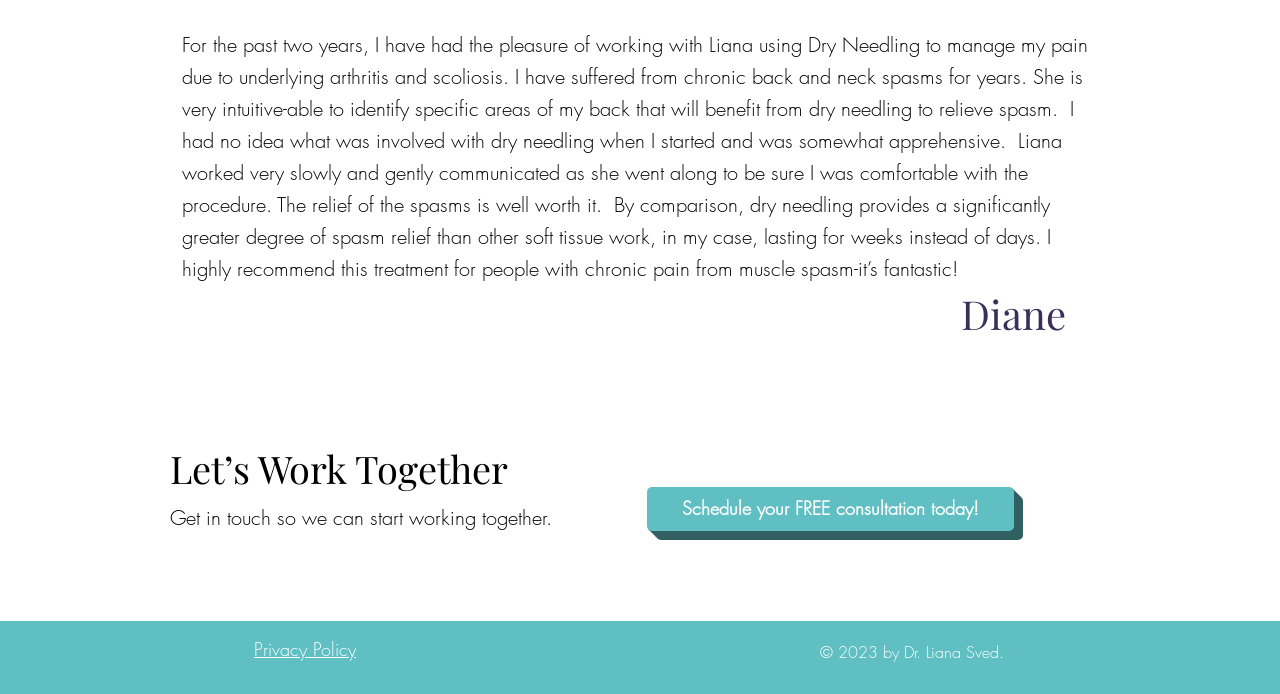Please provide the bounding box coordinate of the region that matches the element description: Schedule your FREE consultation today!. Coordinates should be in the format (top-left x, top-left y, bottom-right x, bottom-right y) and all values should be between 0 and 1.

[0.505, 0.702, 0.792, 0.765]